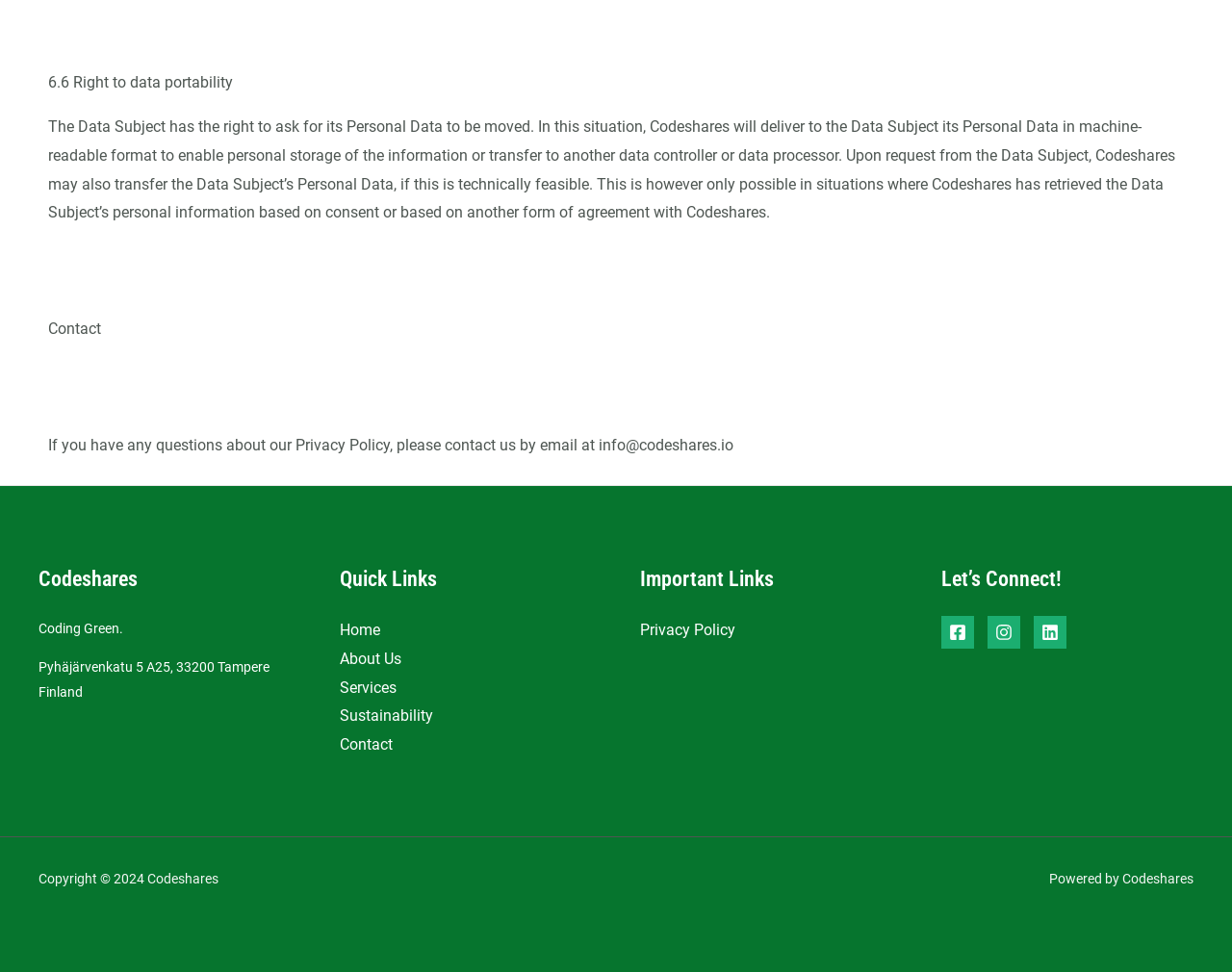What is the contact email address?
Based on the screenshot, provide a one-word or short-phrase response.

info@codeshares.io